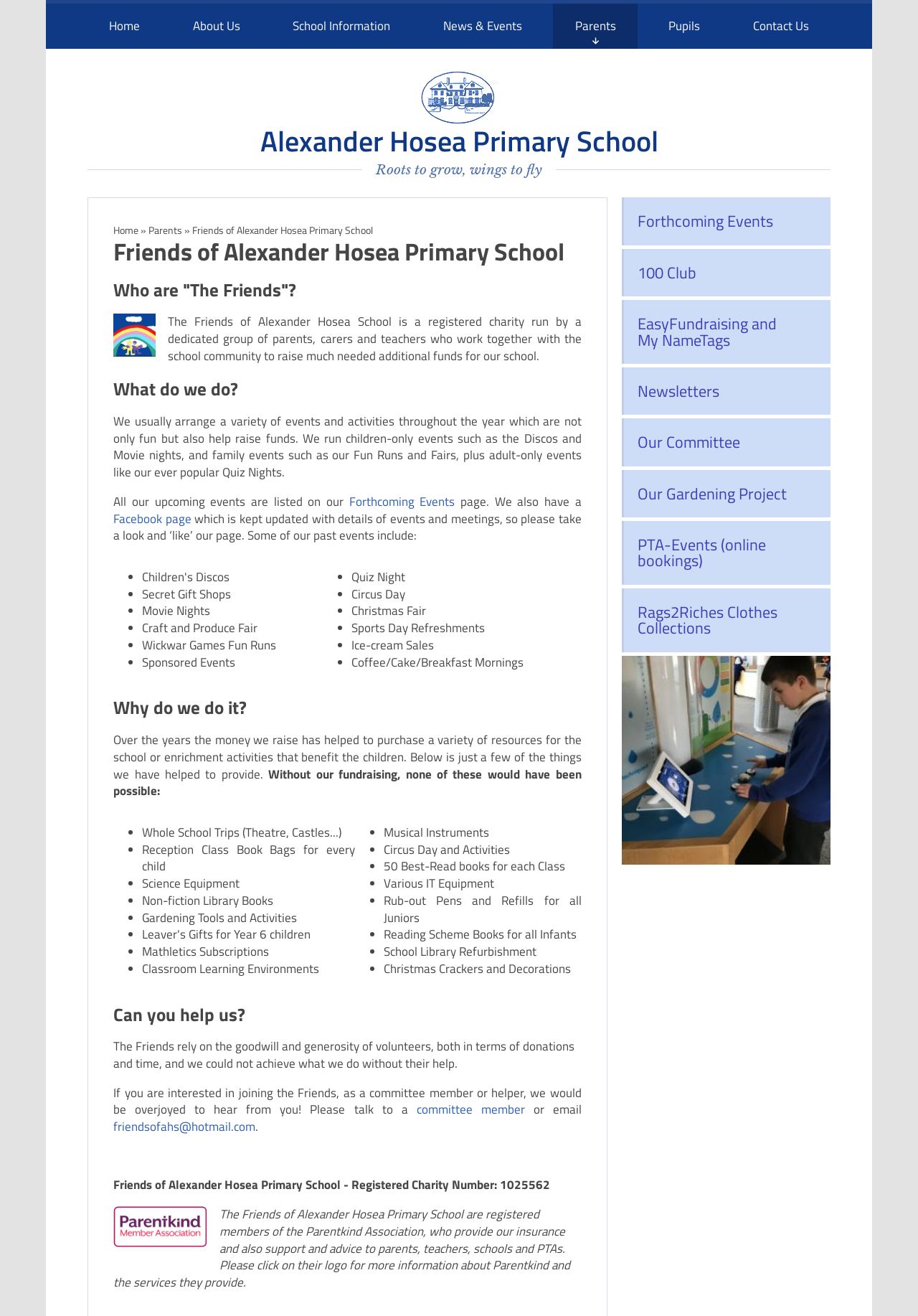Please examine the image and provide a detailed answer to the question: What type of events does the Friends of Alexander Hosea Primary School organize?

The webpage lists various events organized by the Friends of Alexander Hosea Primary School, including children-only events like discos and movie nights, family events like fun runs and fairs, and adult-only events like quiz nights.